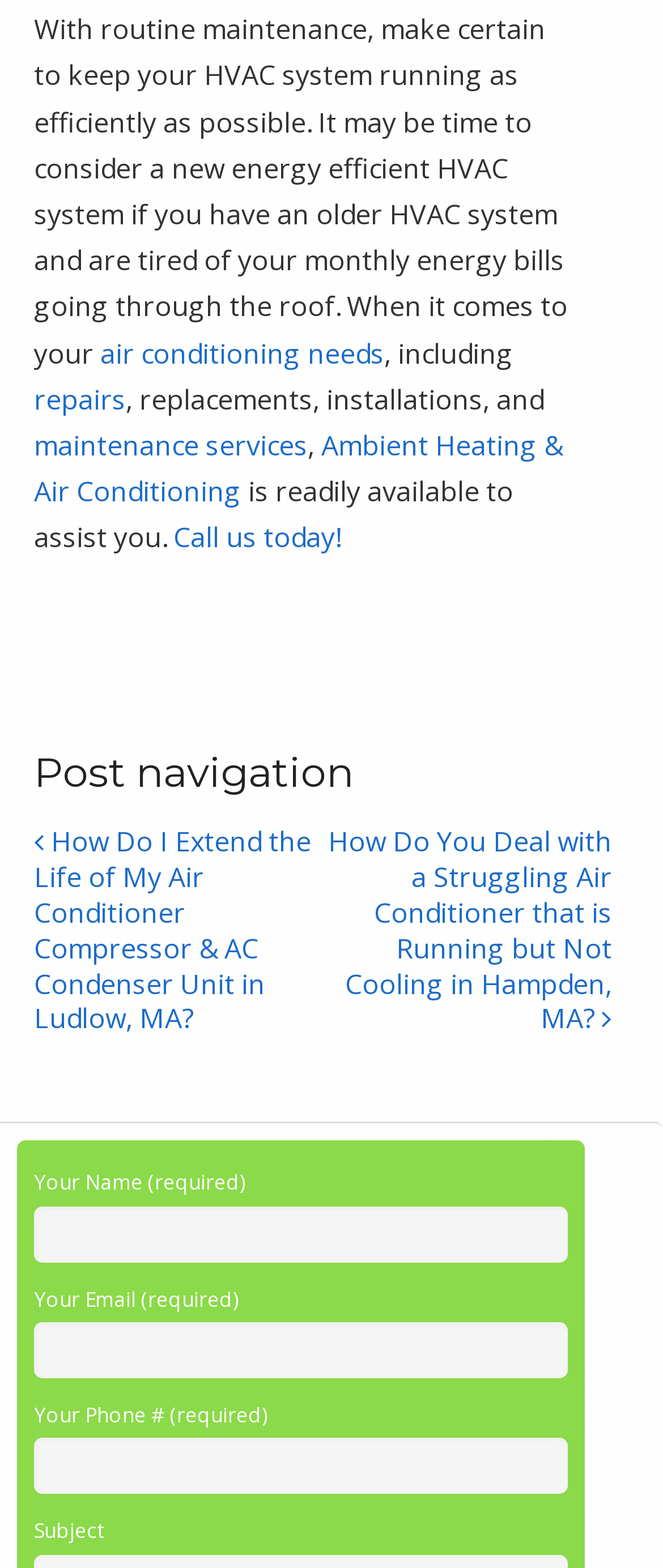Reply to the question below using a single word or brief phrase:
What is the call-to-action in the first paragraph?

Call us today!